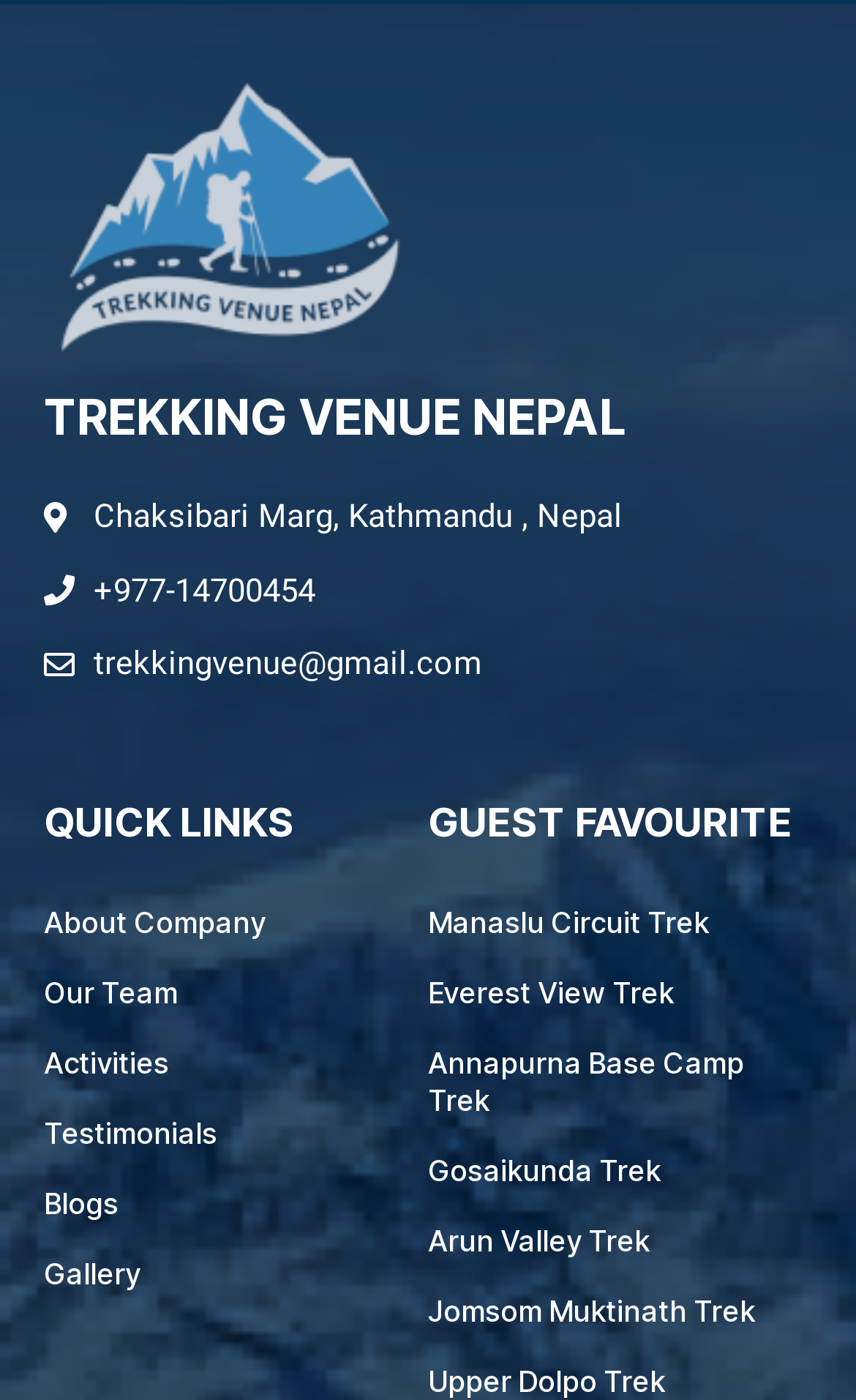What type of treks are listed under 'GUEST FAVOURITE'?
Look at the image and construct a detailed response to the question.

The links listed under the 'GUEST FAVOURITE' heading, such as 'Manaslu Circuit Trek', 'Everest View Trek', and 'Annapurna Base Camp Trek', suggest that the type of treks listed are mountain treks.